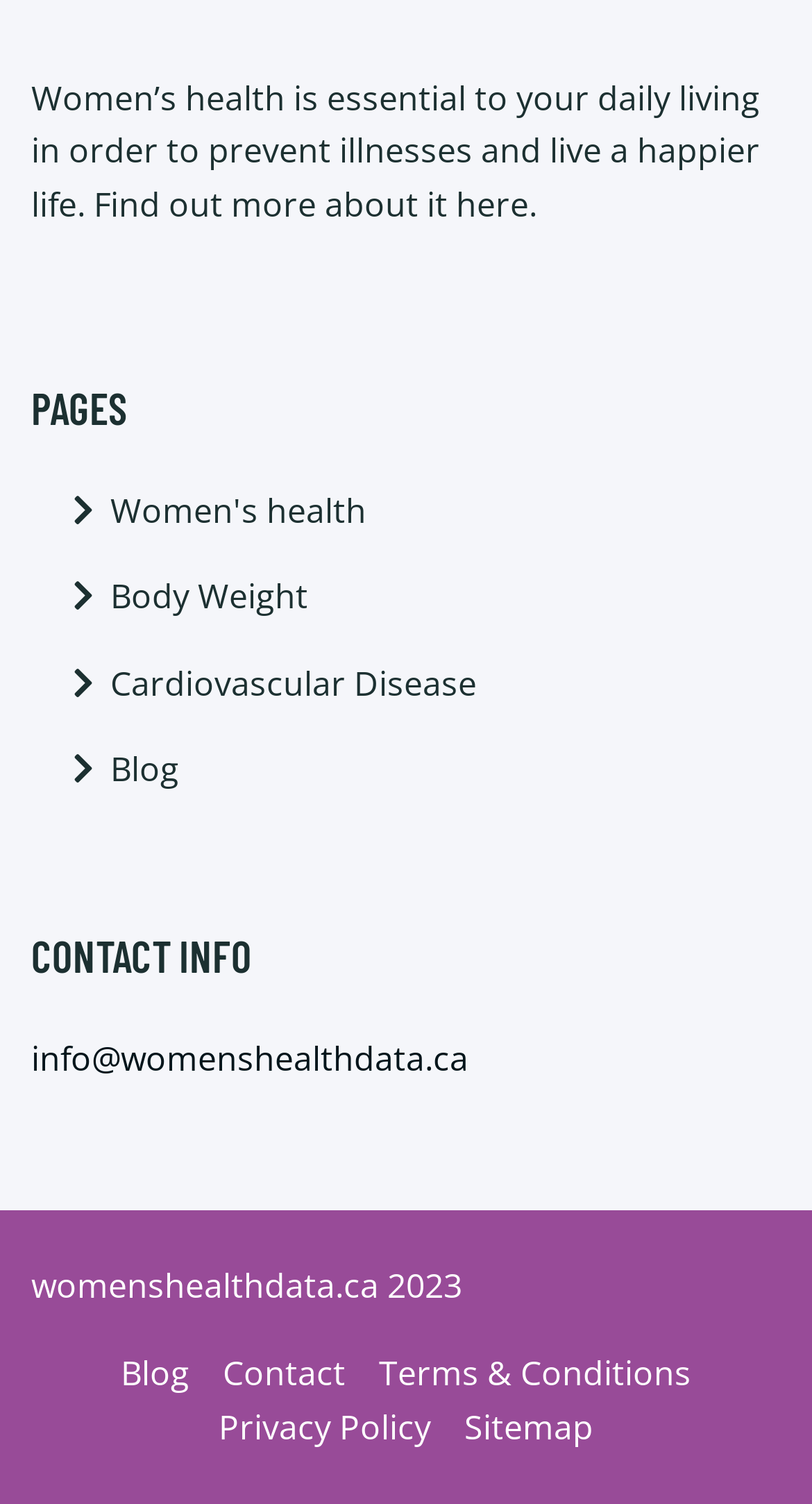How many links are there at the bottom of the page?
Using the image as a reference, answer with just one word or a short phrase.

5